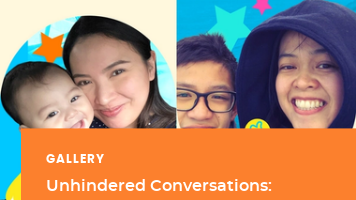What is the background of the image?
Based on the image, answer the question with as much detail as possible.

The image features a vibrant and colorful background, adorned with playful stars, which adds to the overall joyful and celebratory atmosphere of the image, highlighting the happiness and love shared between the mothers and their children.